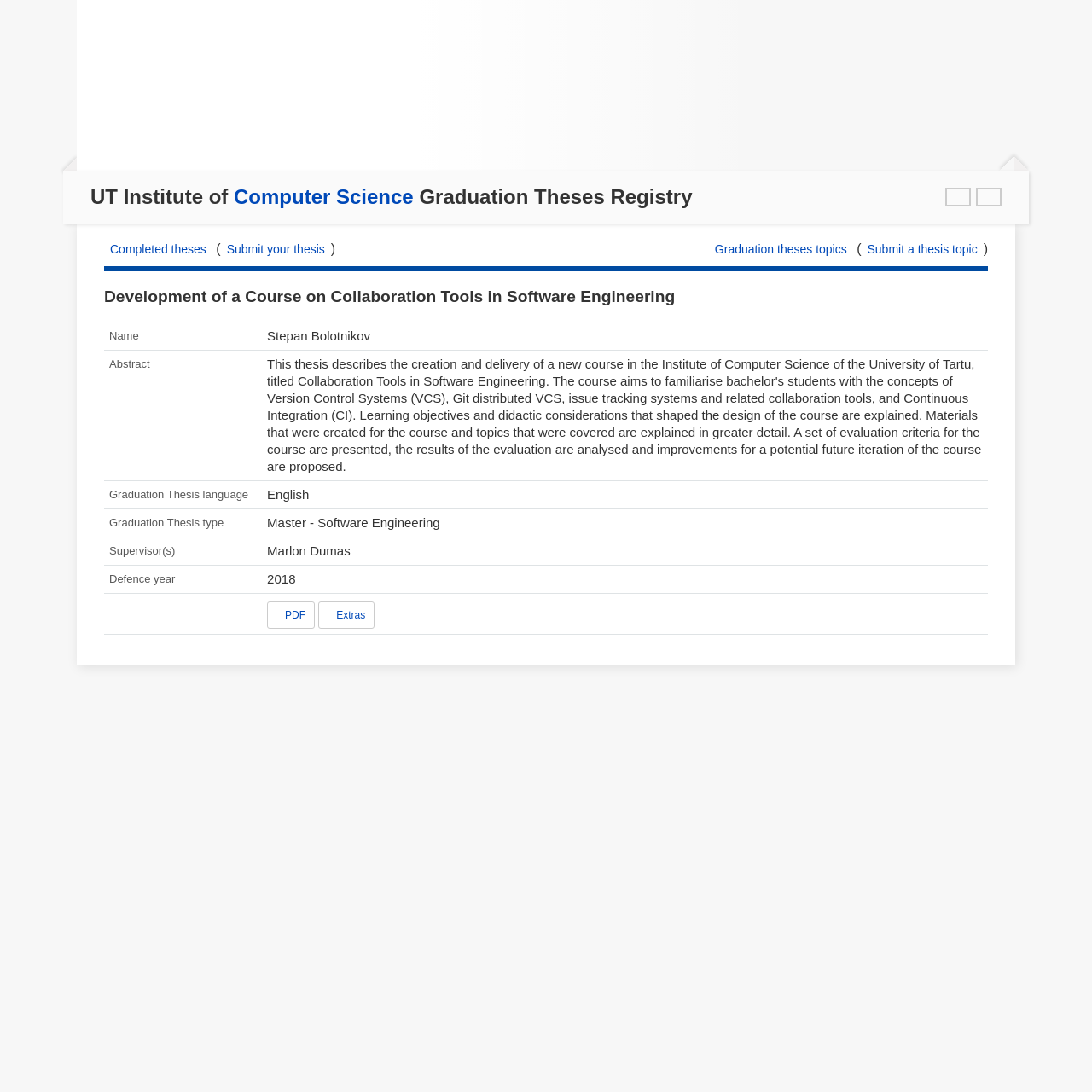Provide a brief response to the question using a single word or phrase: 
What is the defence year of the thesis?

2018